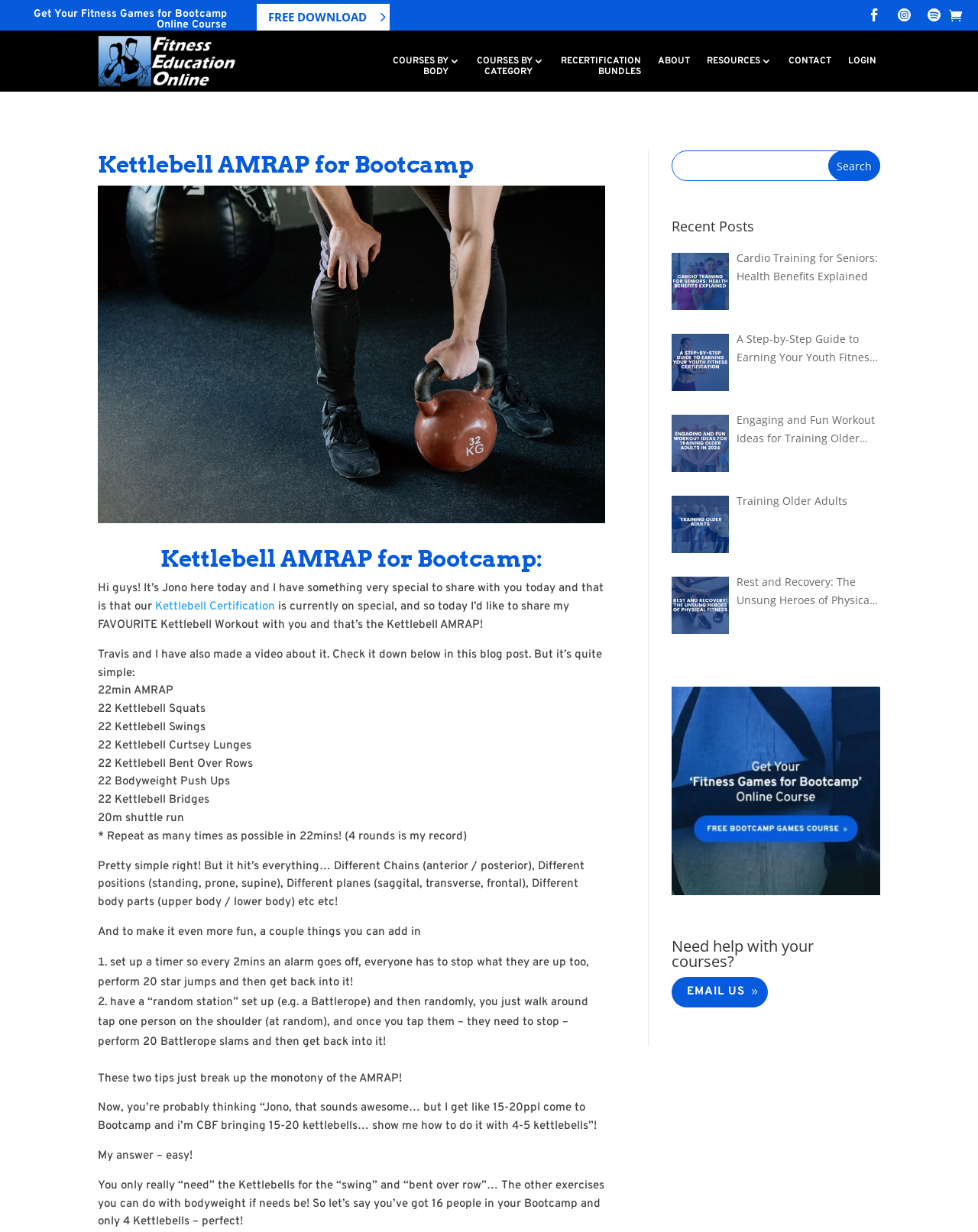Refer to the screenshot and give an in-depth answer to this question: How many kettlebells are required for the workout?

I found the answer by reading the text that says 'Now, you’re probably thinking “Jono, that sounds awesome… but I get like 15-20ppl come to Bootcamp and i’m CBF bringing 15-20 kettlebells… show me how to do it with 4-5 kettlebells”!'.